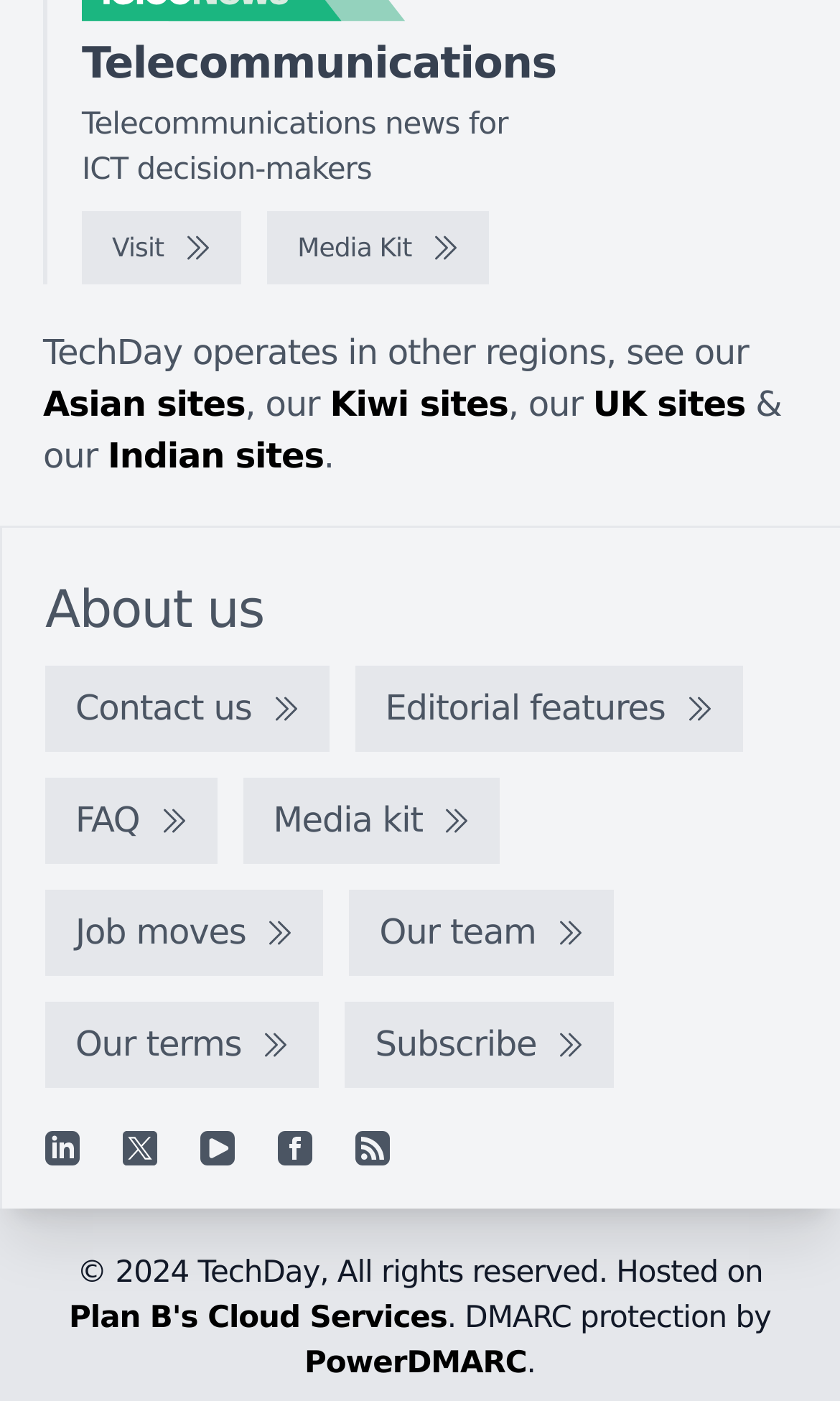Please specify the bounding box coordinates of the clickable section necessary to execute the following command: "Visit the telecommunications website".

[0.097, 0.151, 0.287, 0.203]